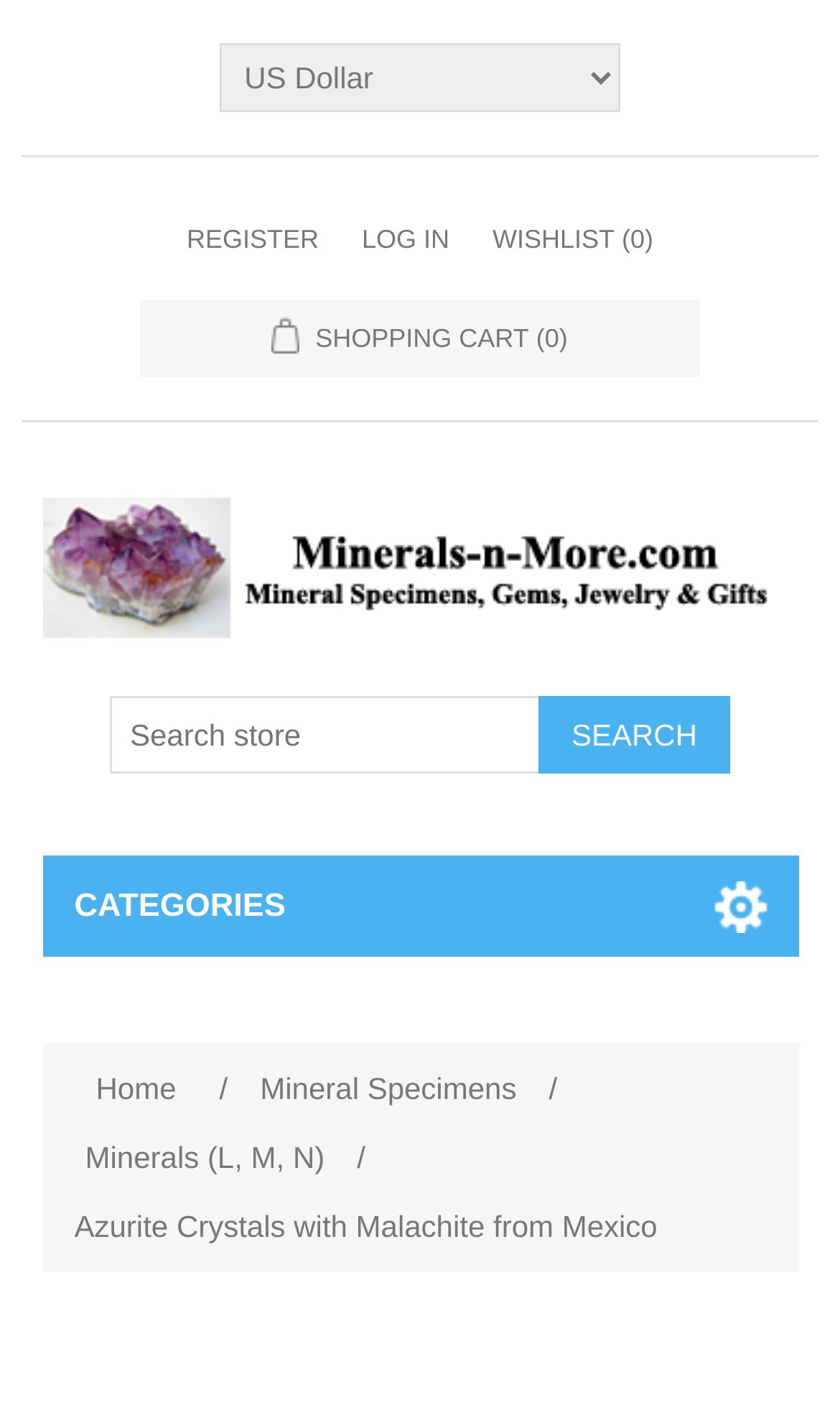Identify the coordinates of the bounding box for the element that must be clicked to accomplish the instruction: "View mineral specimens".

[0.297, 0.747, 0.628, 0.796]